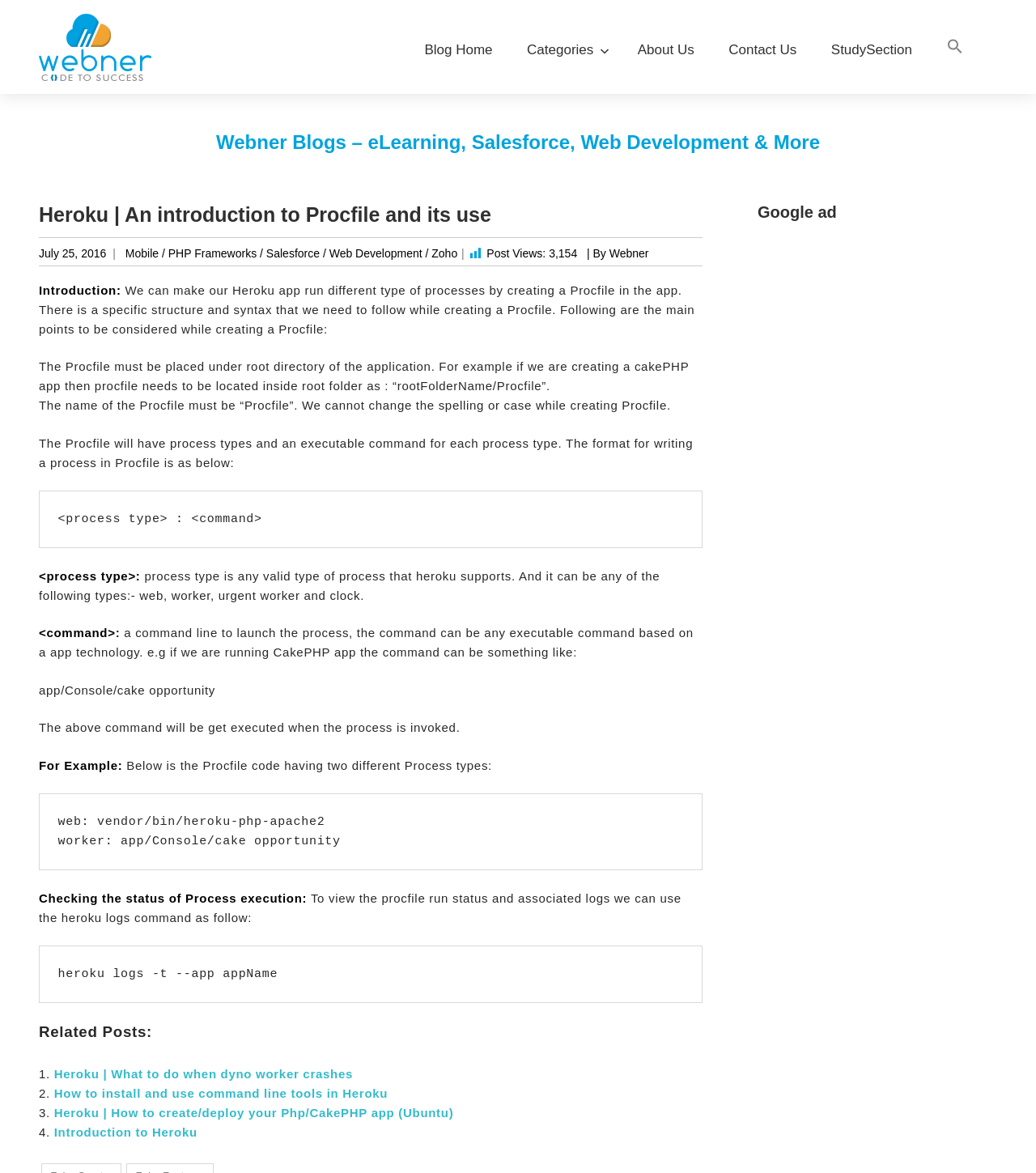What is the format of writing a process in Procfile?
Your answer should be a single word or phrase derived from the screenshot.

<process type> : <command>